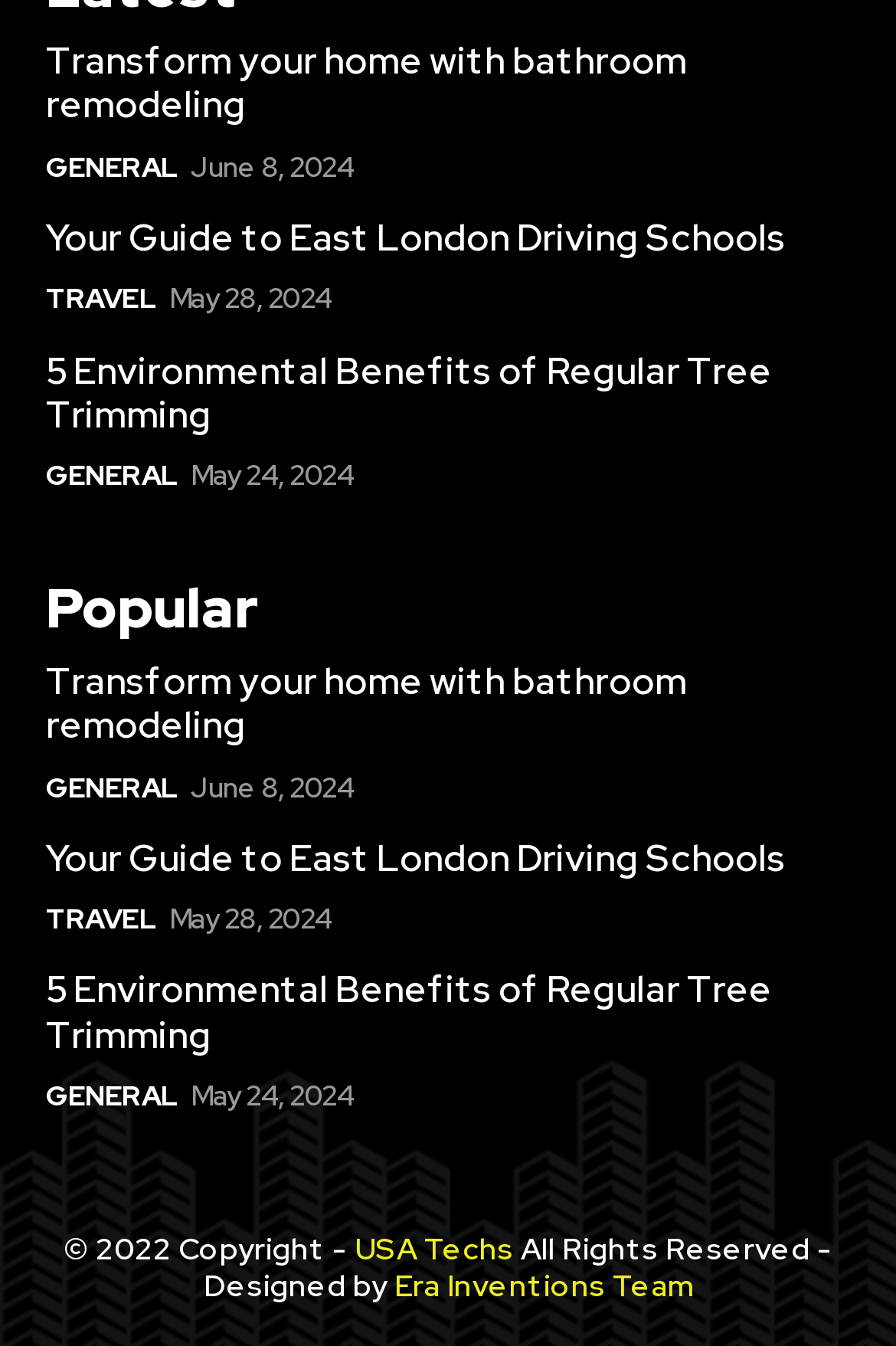Predict the bounding box of the UI element that fits this description: "General".

[0.051, 0.109, 0.199, 0.14]